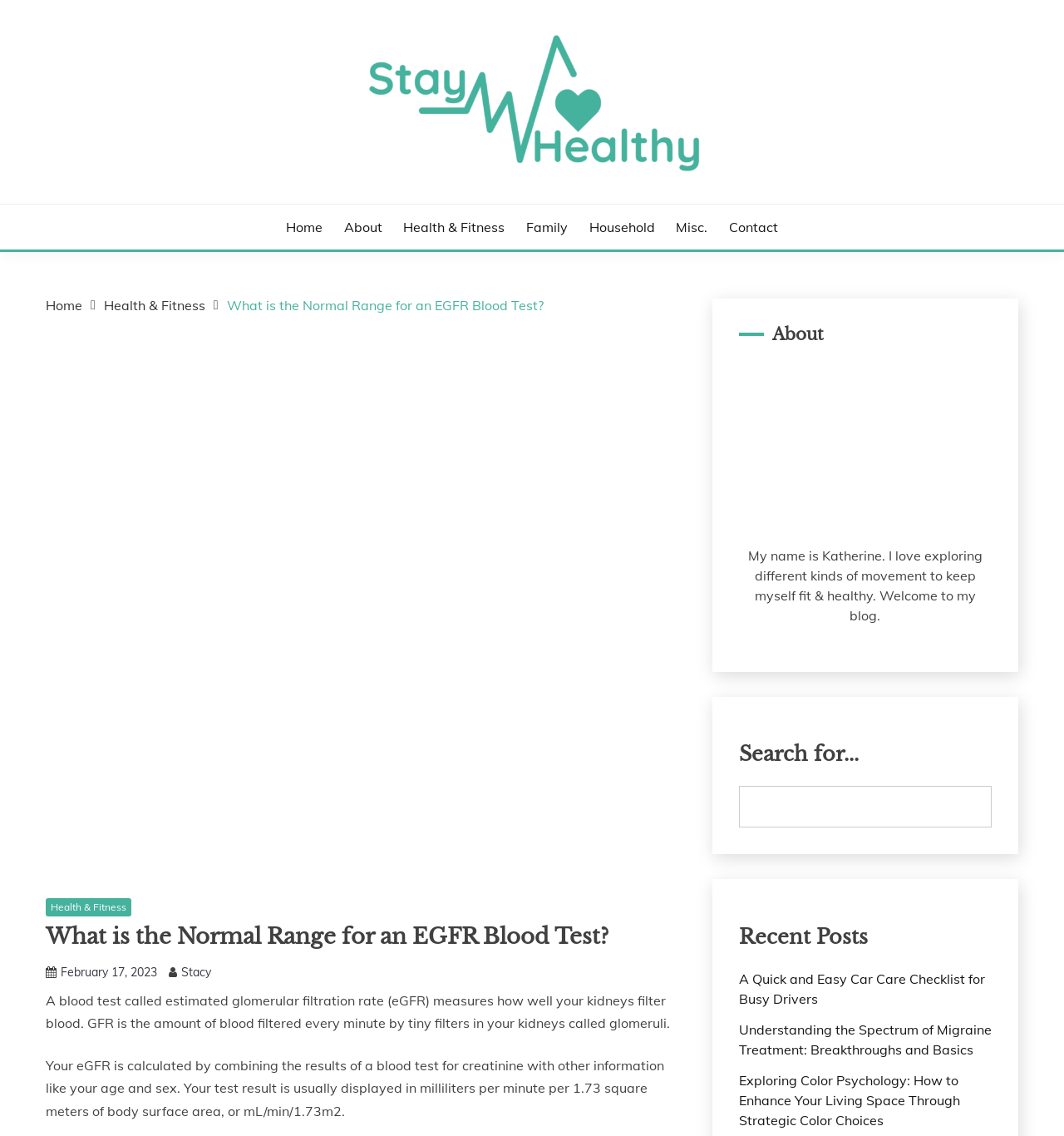What is the topic of the current blog post?
From the screenshot, supply a one-word or short-phrase answer.

EGFR Blood Test